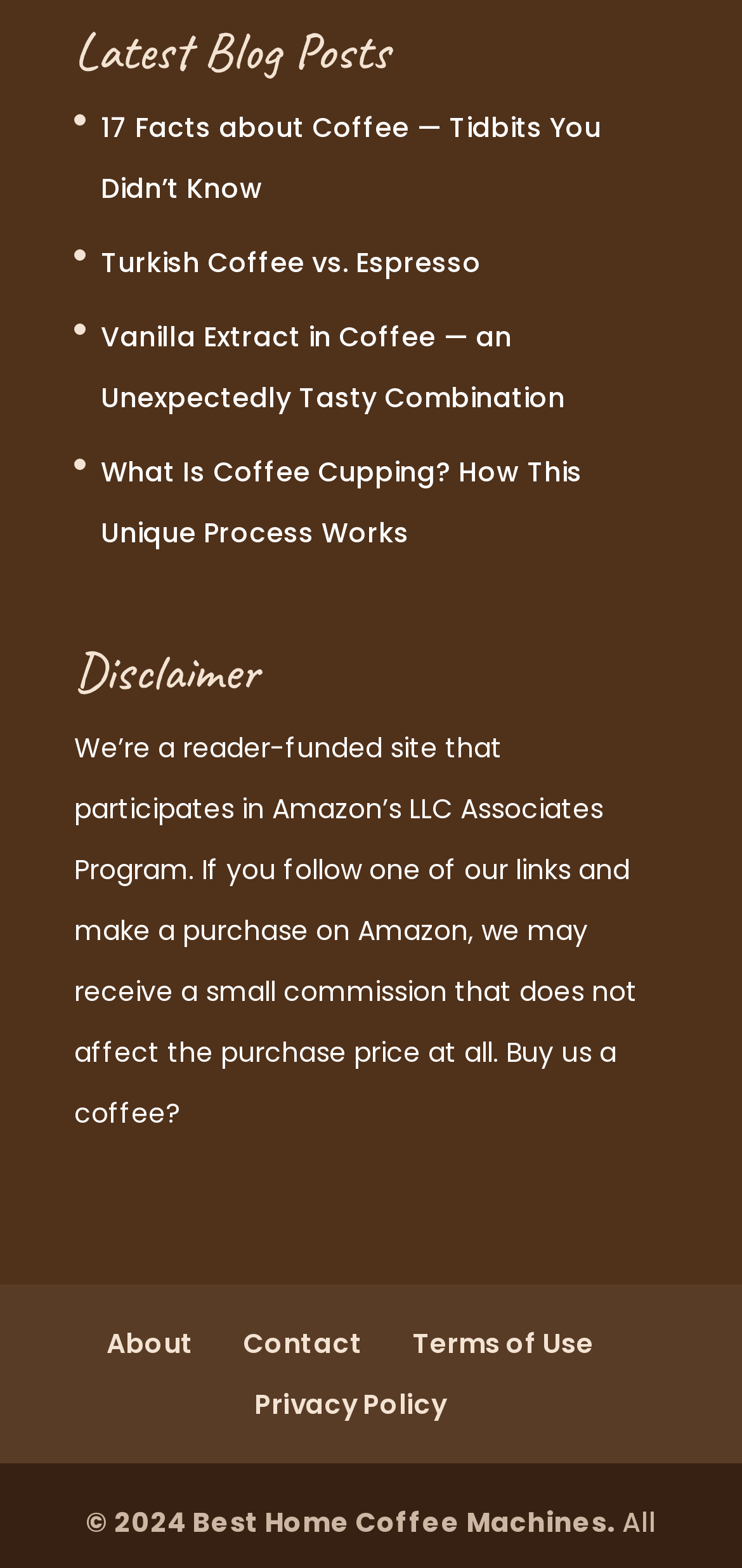What is the title of the first blog post?
Using the image, give a concise answer in the form of a single word or short phrase.

17 Facts about Coffee — Tidbits You Didn’t Know